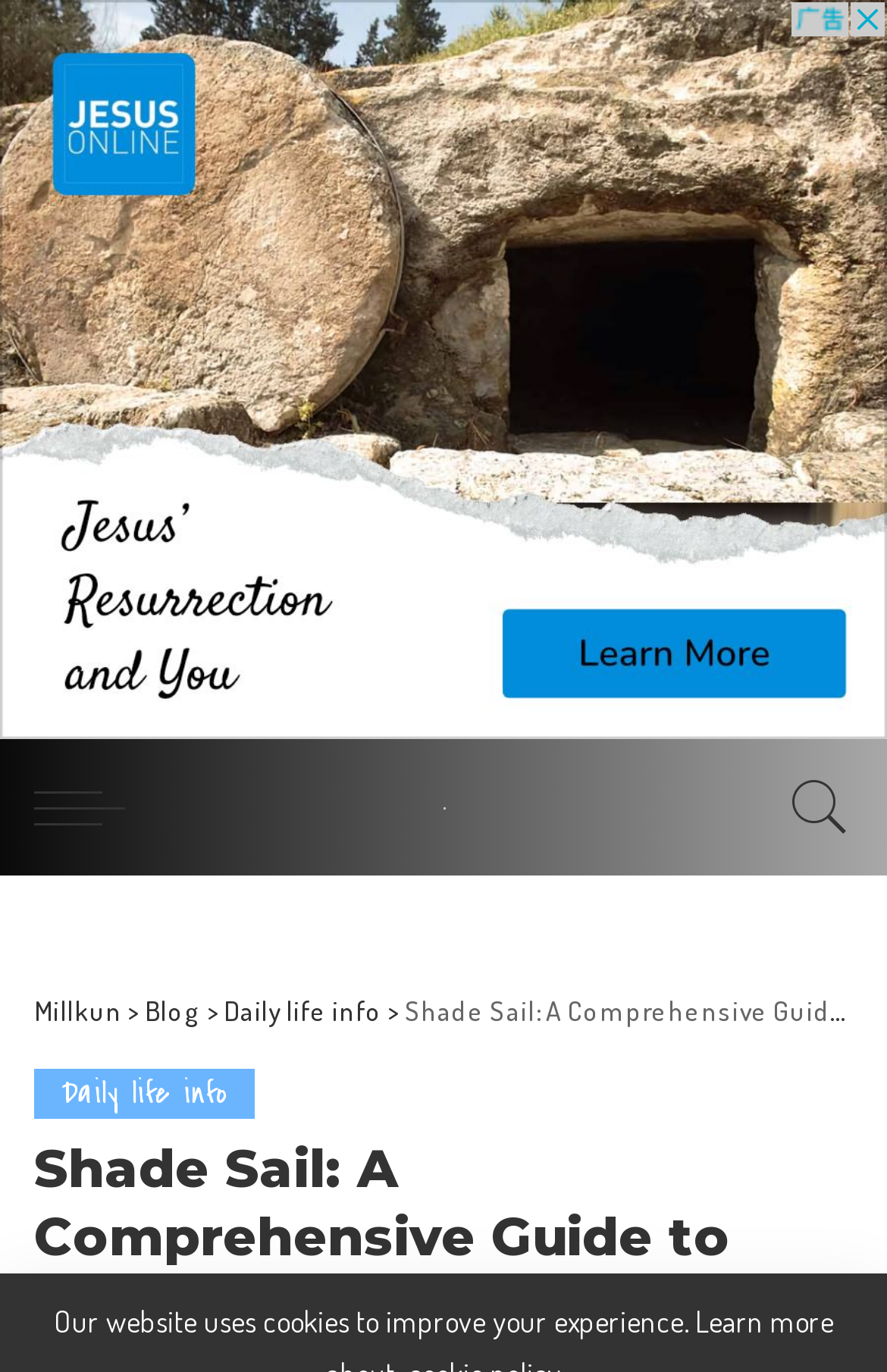Please answer the following question using a single word or phrase: How many main navigation links are there?

4